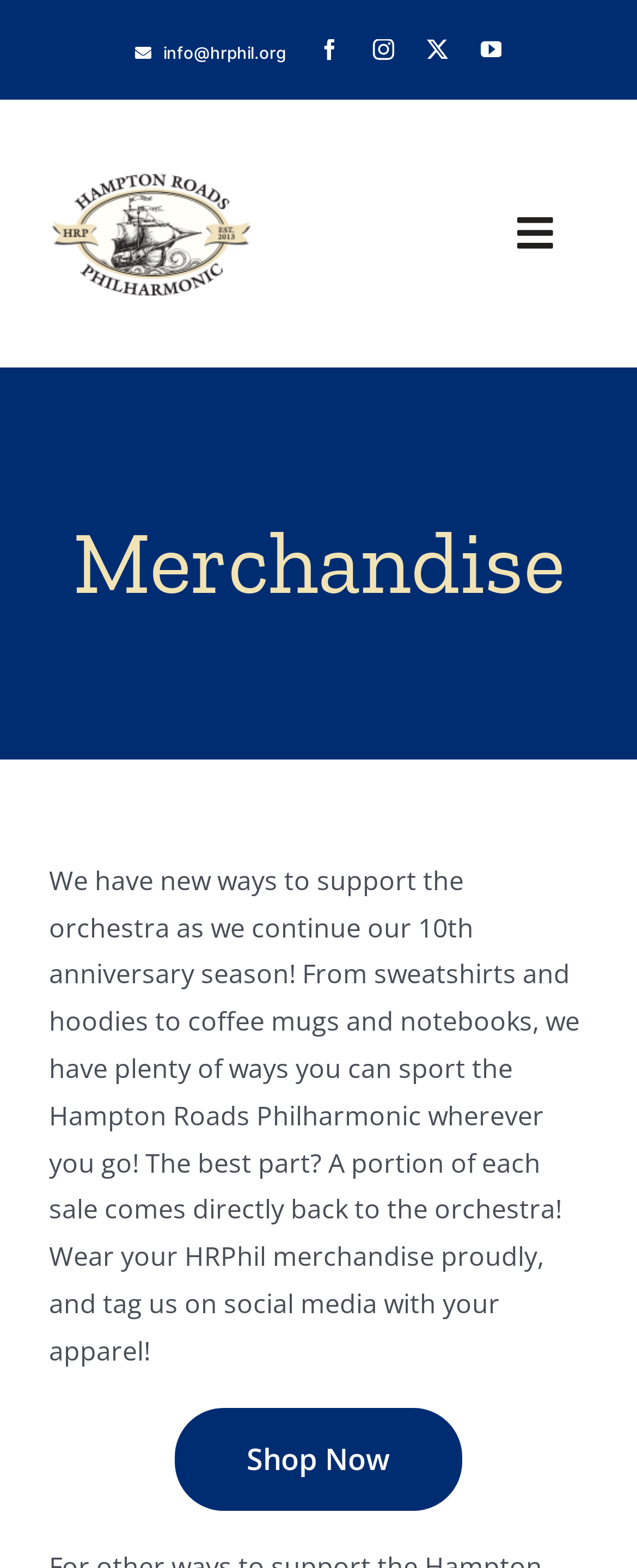Provide a brief response to the question below using one word or phrase:
What is the purpose of buying merchandise?

To support the orchestra